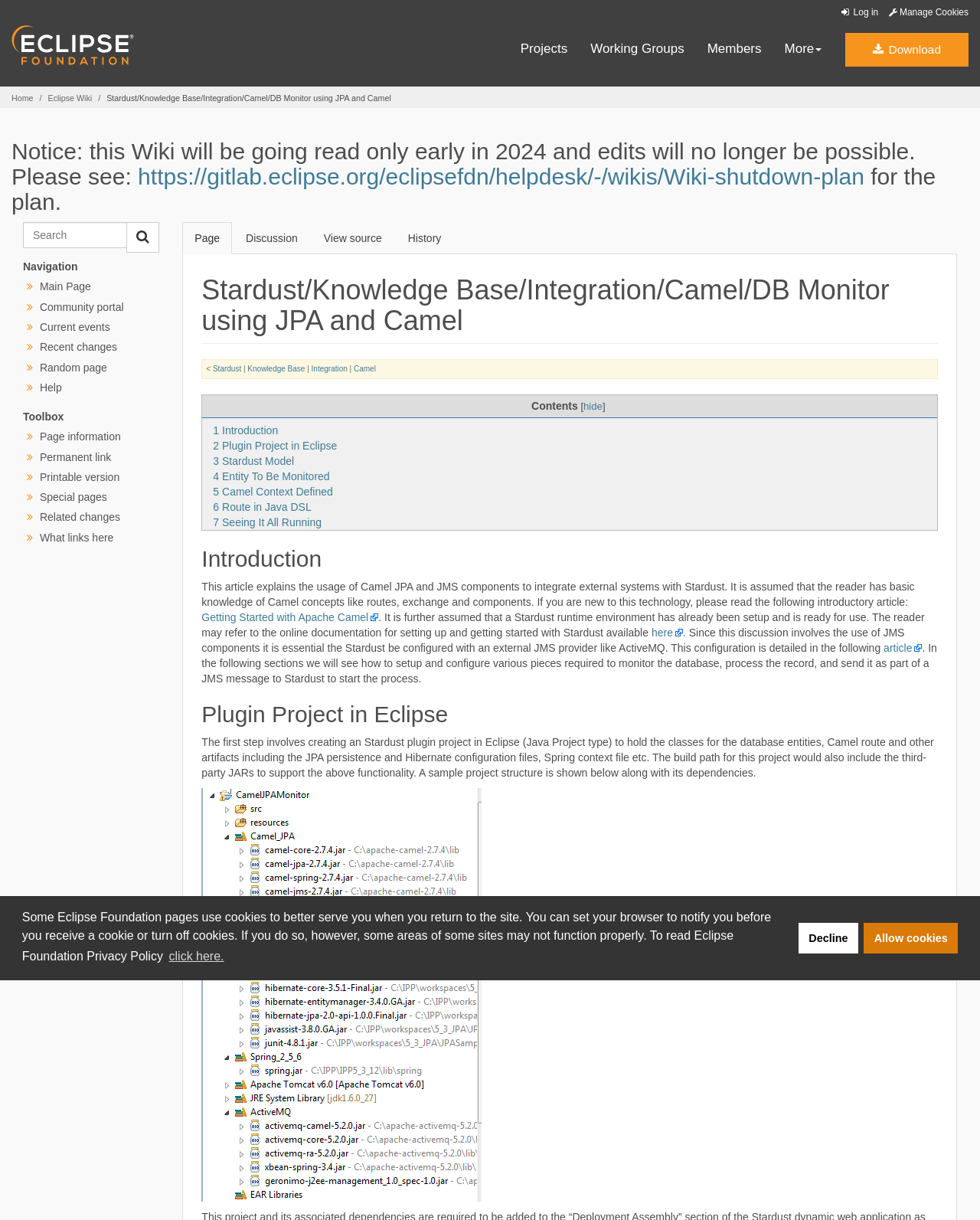Identify the bounding box coordinates of the part that should be clicked to carry out this instruction: "Search for something".

[0.023, 0.182, 0.13, 0.204]